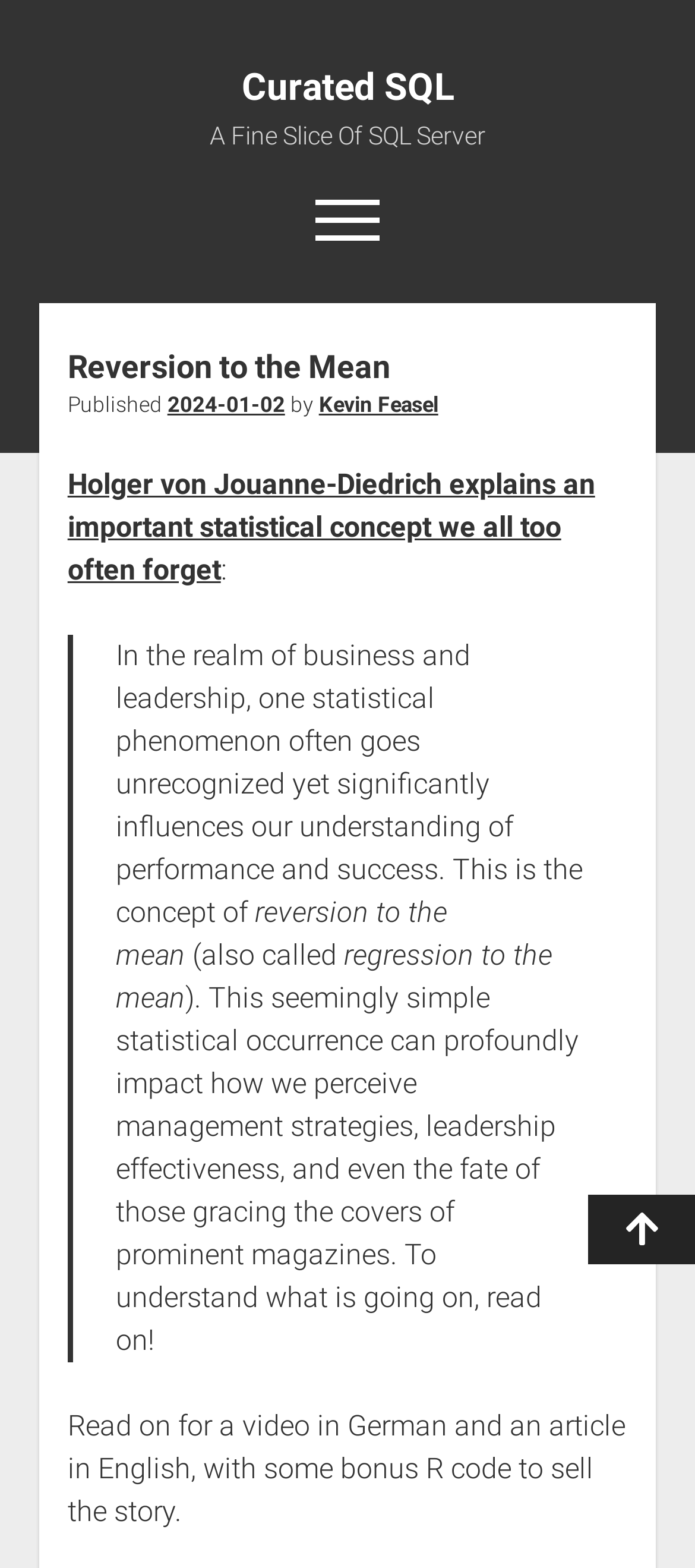What is the name of the author?
Respond to the question with a single word or phrase according to the image.

Kevin Feasel